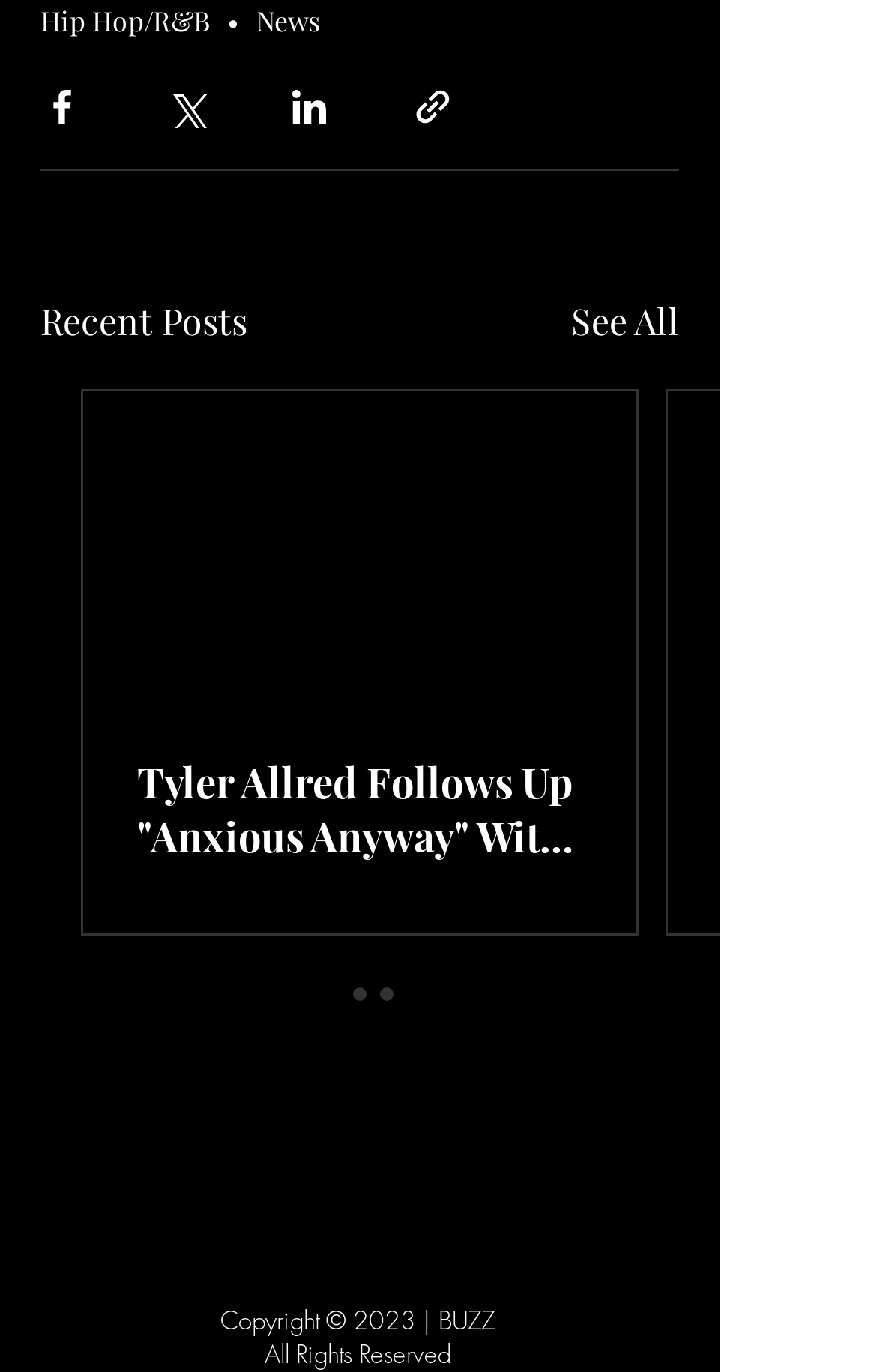Locate the bounding box coordinates of the element I should click to achieve the following instruction: "Explore Archive content sales and licensing".

None